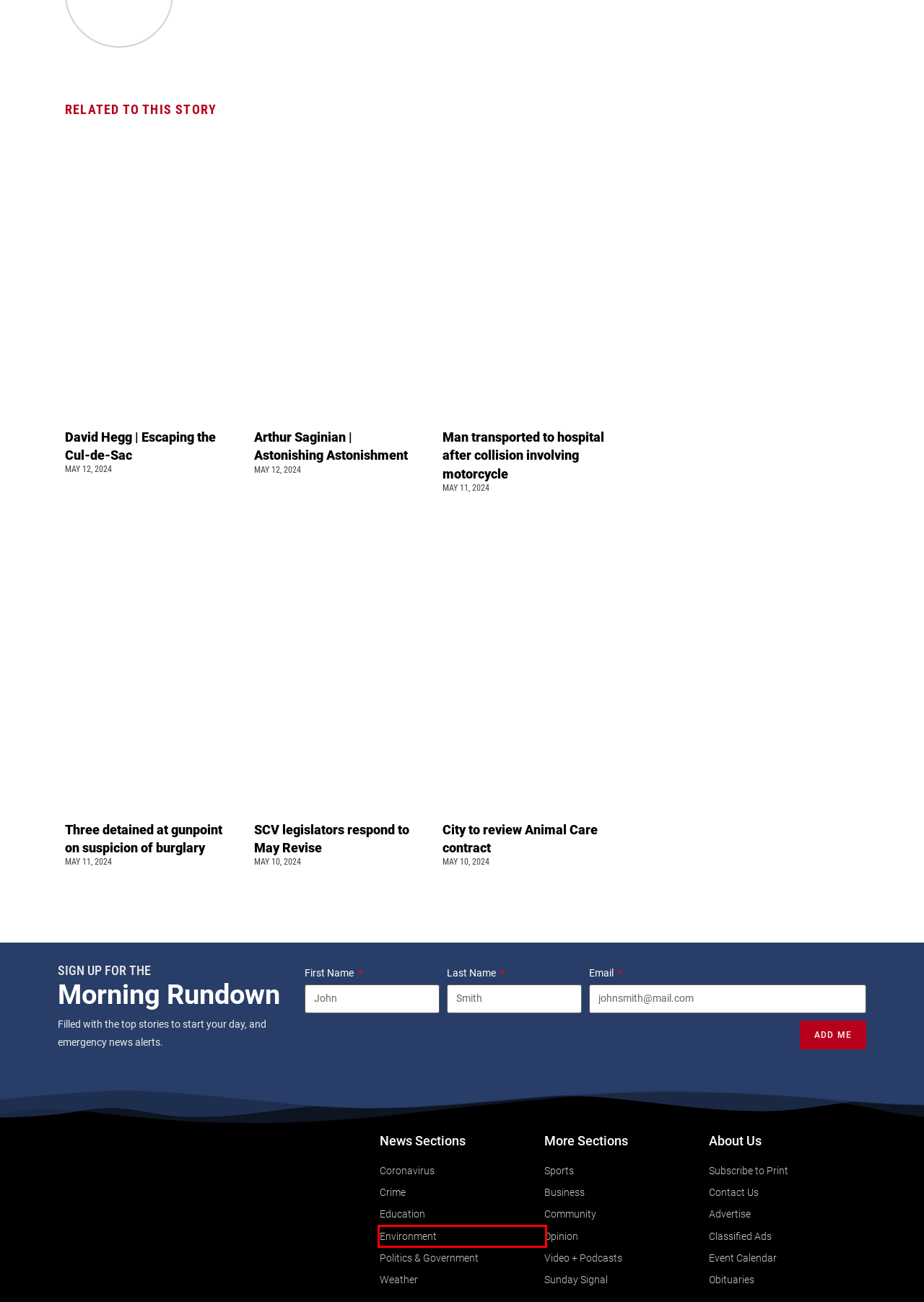Consider the screenshot of a webpage with a red bounding box and select the webpage description that best describes the new page that appears after clicking the element inside the red box. Here are the candidates:
A. Education | Santa Clarita Valley Signal
B. David Hegg | Escaping the Cul-de-Sac
C. Politics & Government | Santa Clarita Valley Signal
D. Environment | Santa Clarita Valley Signal
E. Coronavirus | Santa Clarita Valley Signal
F. The Santa Clarita Valley Signal –– Classifieds – Santa Clarita Valley's #1 Source for Local News
G. Arthur Saginian | Astonishing Astonishment
H. Weather | Santa Clarita Valley Signal

D